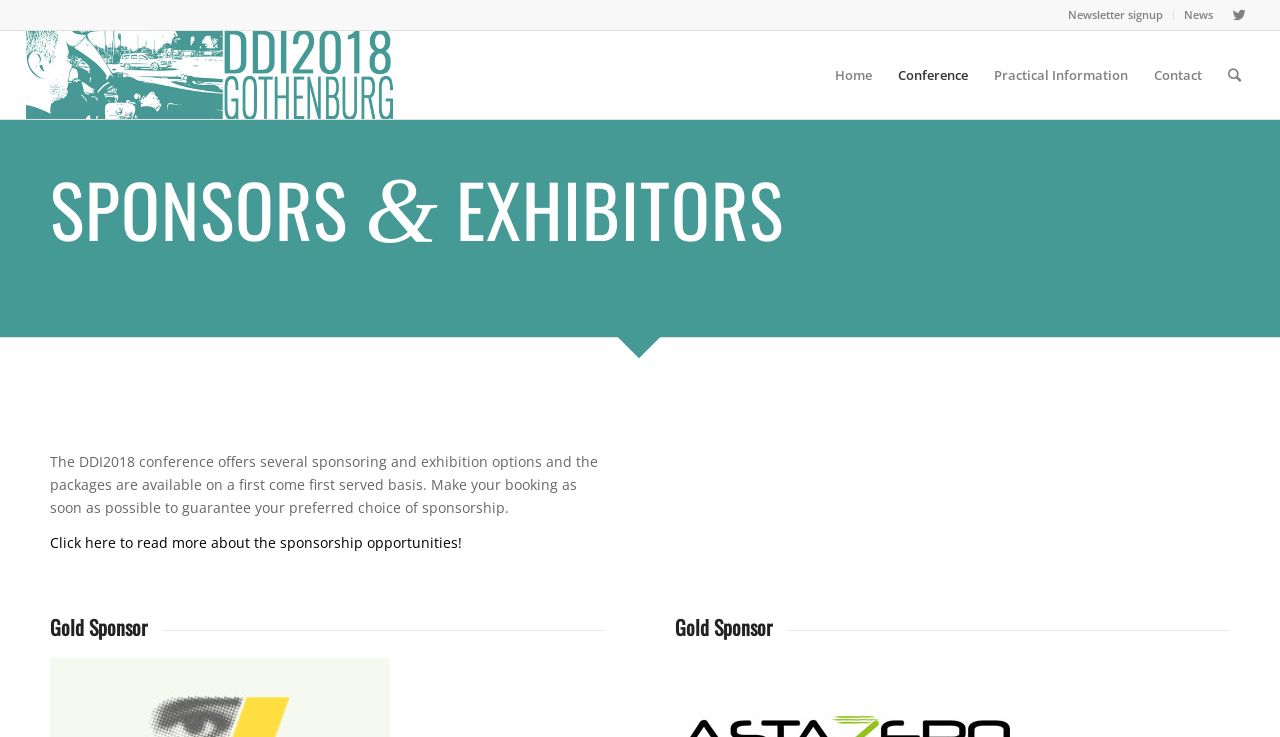How many sections are there in the main content?
Use the image to answer the question with a single word or phrase.

Three